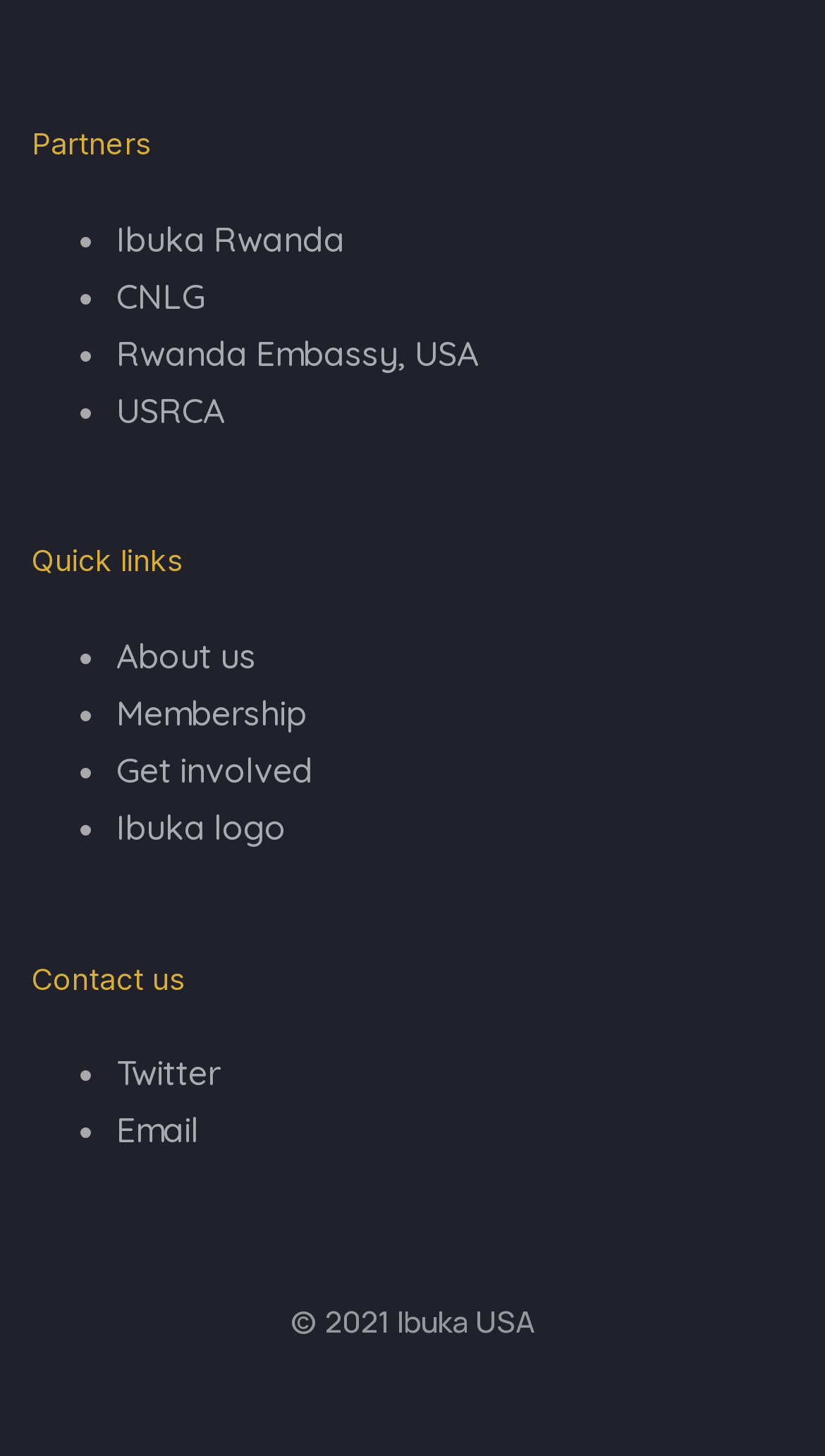Identify the bounding box coordinates for the UI element described as follows: "Rwanda Embassy, USA". Ensure the coordinates are four float numbers between 0 and 1, formatted as [left, top, right, bottom].

[0.141, 0.228, 0.579, 0.257]